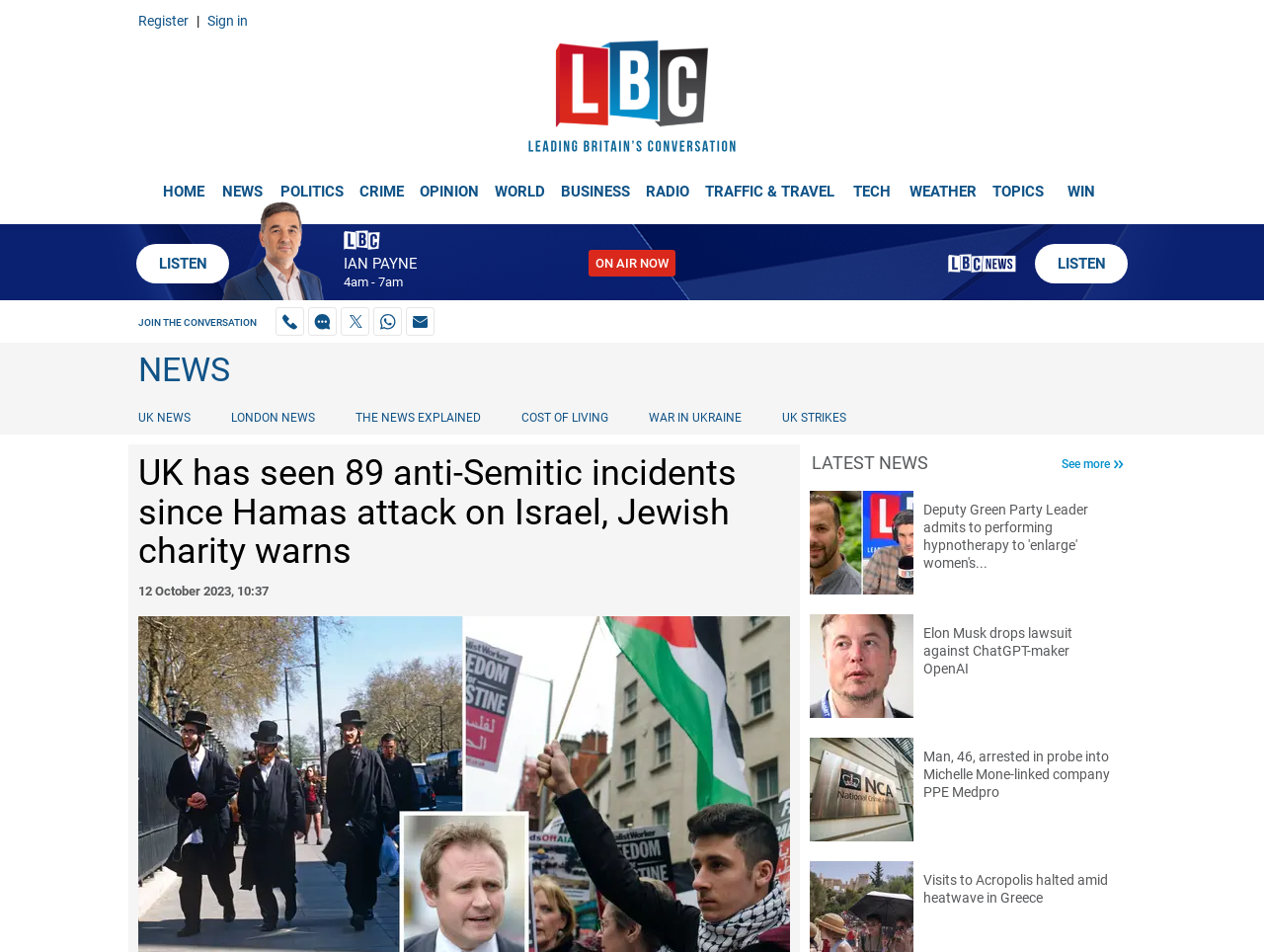Please identify the bounding box coordinates of the element I should click to complete this instruction: 'Click on Register'. The coordinates should be given as four float numbers between 0 and 1, like this: [left, top, right, bottom].

[0.109, 0.013, 0.149, 0.03]